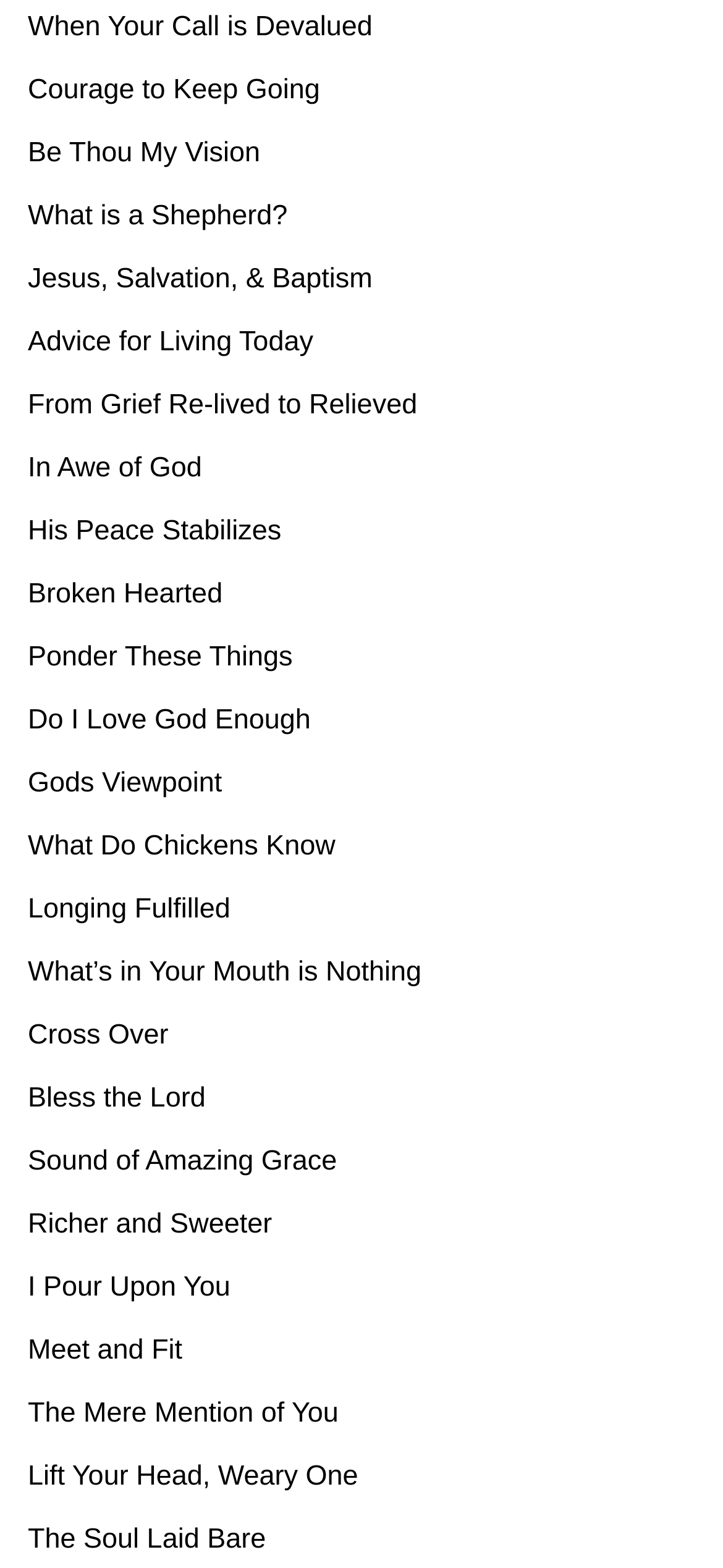Please identify the coordinates of the bounding box for the clickable region that will accomplish this instruction: "Click on 'When Your Call is Devalued'".

[0.038, 0.007, 0.515, 0.027]